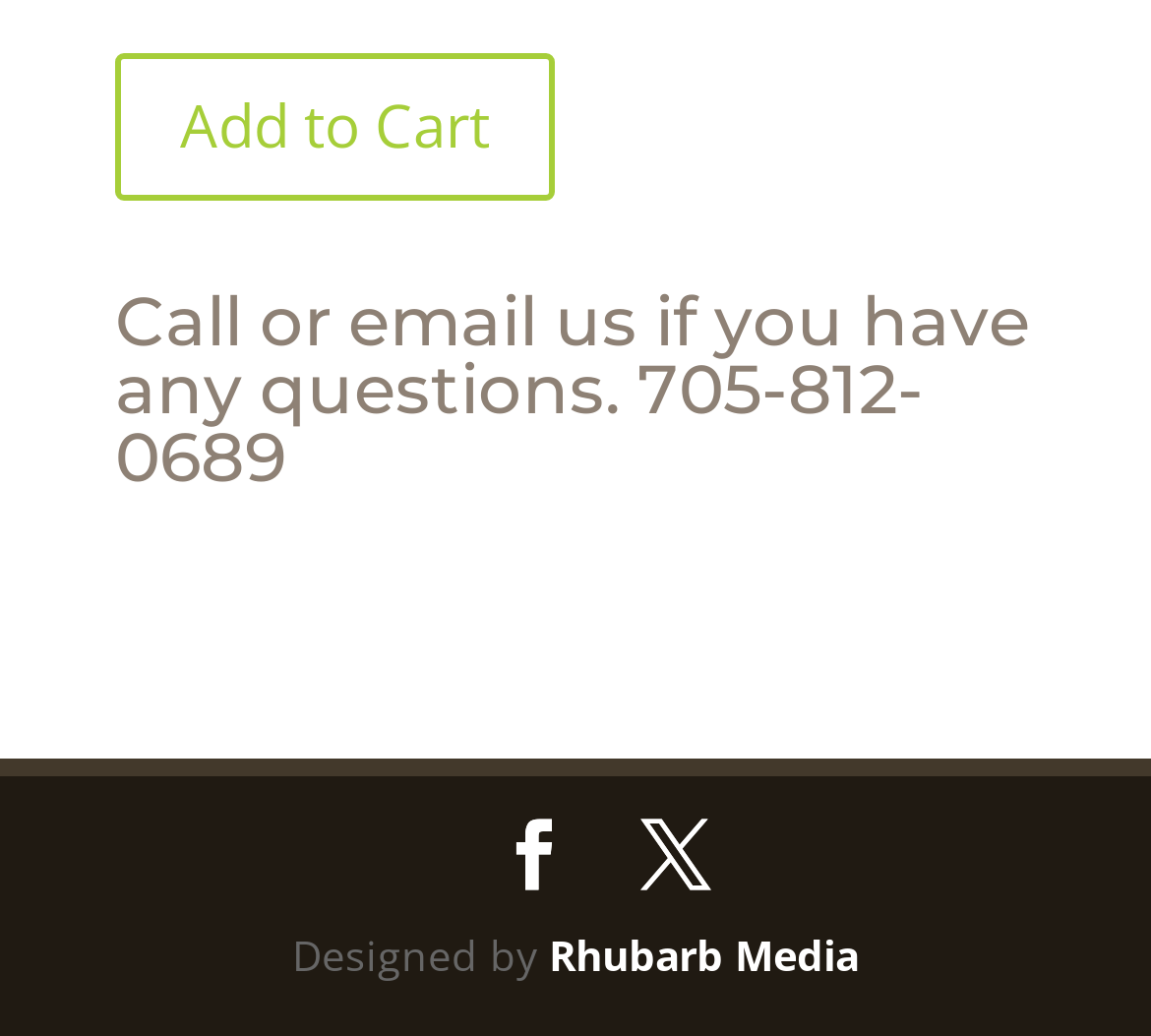What is the purpose of the 'Add to Cart' button?
Using the image, elaborate on the answer with as much detail as possible.

The 'Add to Cart' button is a link element with the text 'Add to Cart 5'. Its purpose is to allow users to add items to their cart, likely for online shopping.